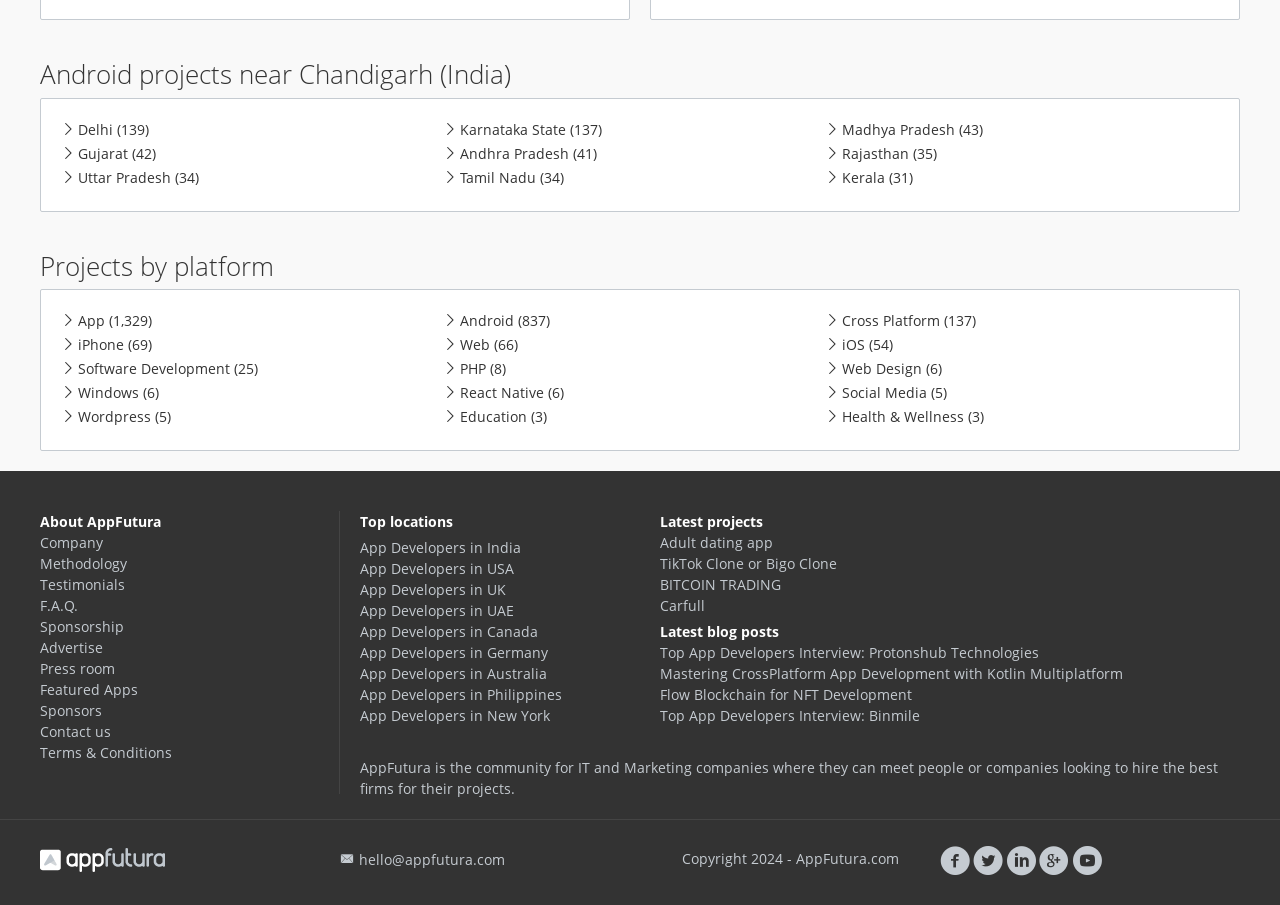Please determine the bounding box coordinates for the UI element described here. Use the format (top-left x, top-left y, bottom-right x, bottom-right y) with values bounded between 0 and 1: Top App Developers Interview: Binmile

[0.516, 0.78, 0.719, 0.801]